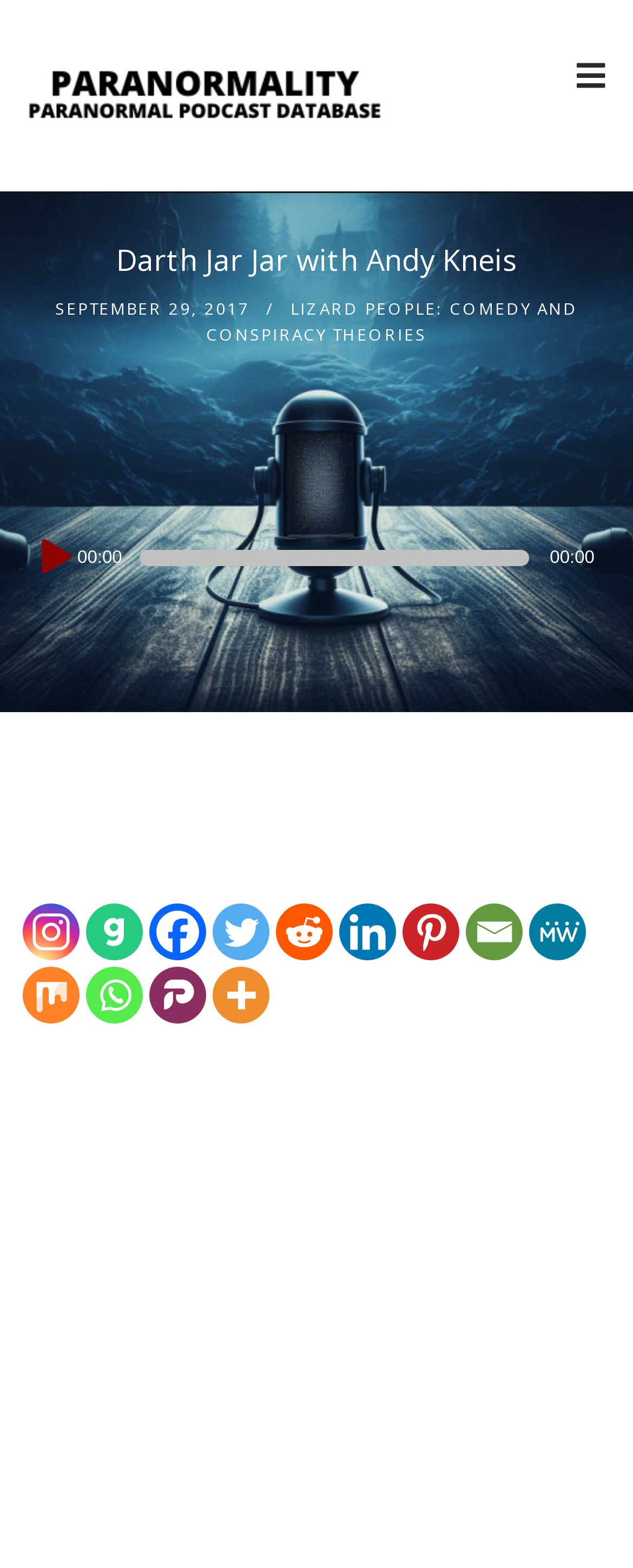Find the bounding box coordinates for the element that must be clicked to complete the instruction: "Play the audio". The coordinates should be four float numbers between 0 and 1, indicated as [left, top, right, bottom].

[0.051, 0.334, 0.117, 0.375]